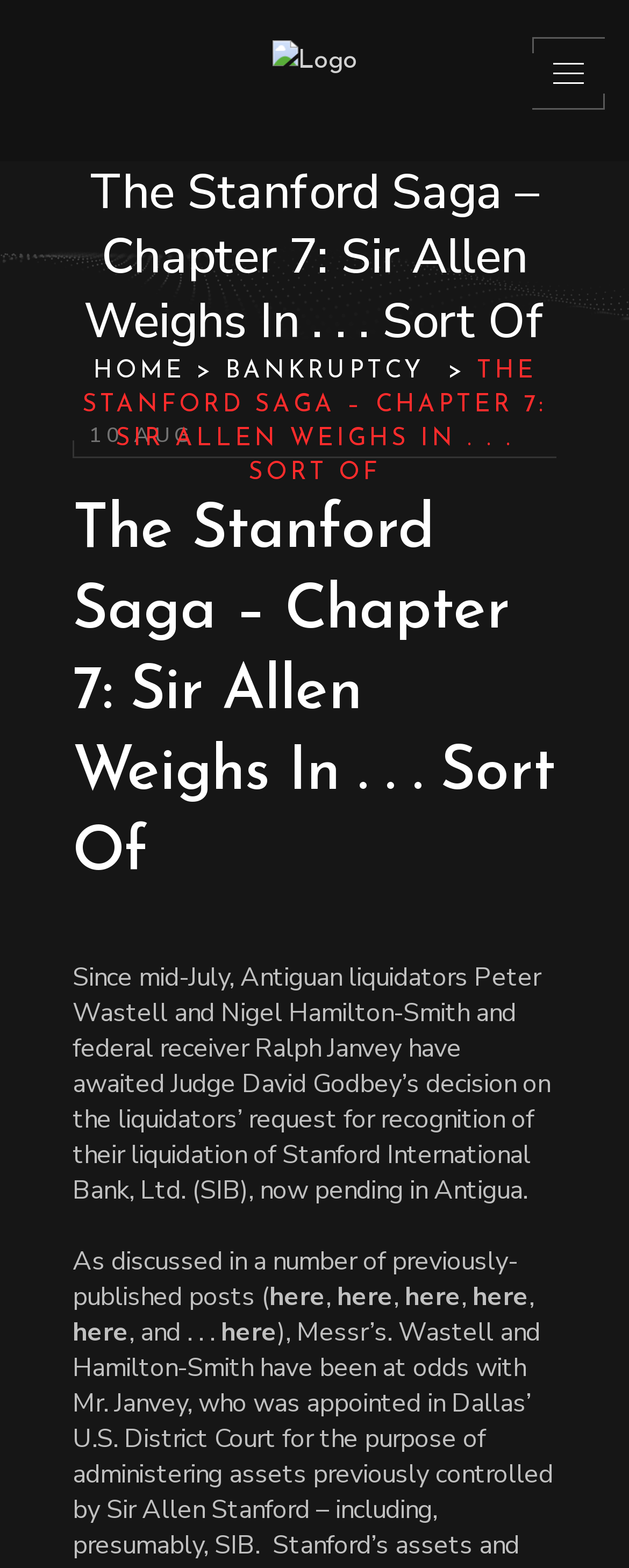Pinpoint the bounding box coordinates of the element to be clicked to execute the instruction: "Go to HOME page".

[0.147, 0.229, 0.294, 0.245]